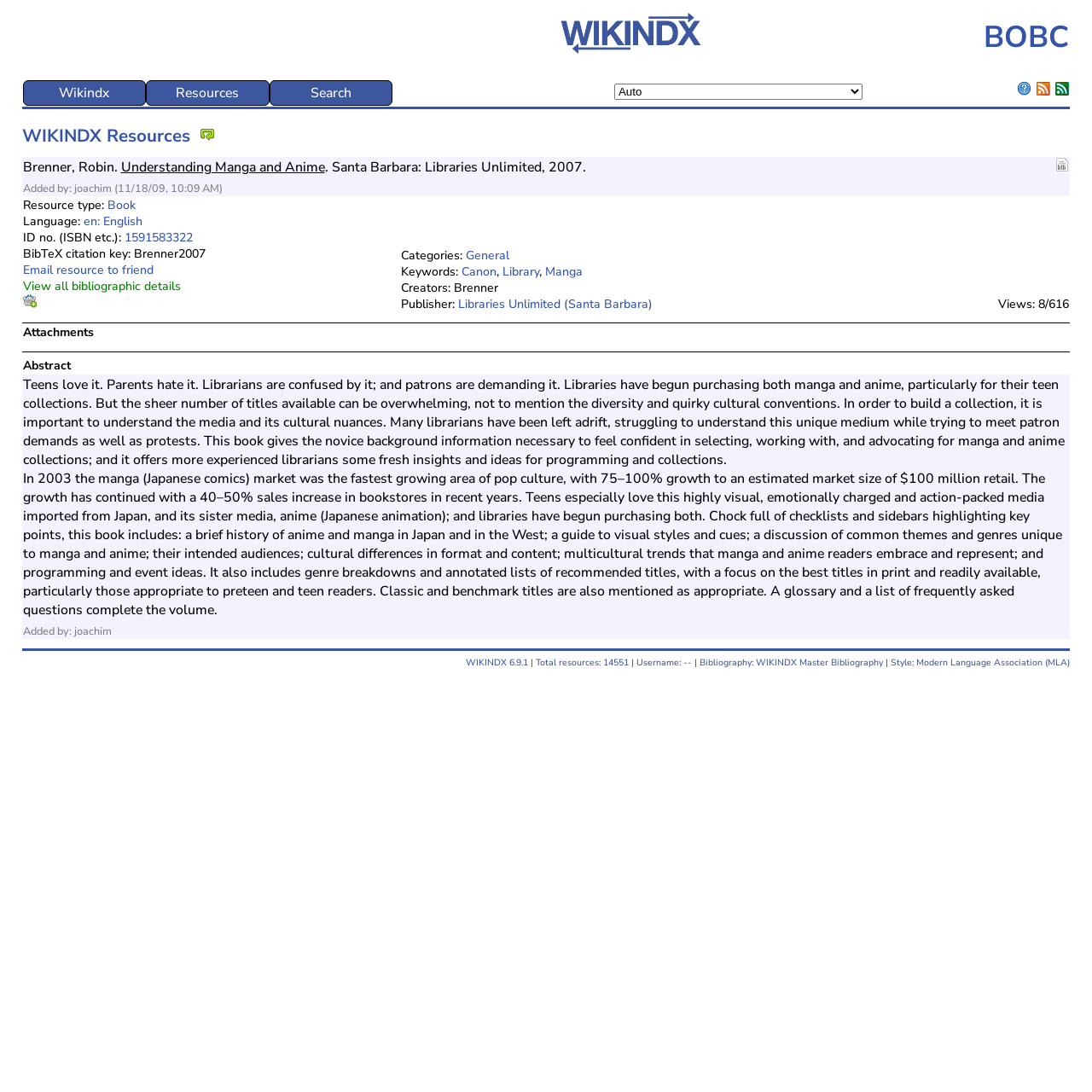Find the bounding box coordinates of the element's region that should be clicked in order to follow the given instruction: "Click on the link to view the book details". The coordinates should consist of four float numbers between 0 and 1, i.e., [left, top, right, bottom].

[0.657, 0.015, 0.979, 0.044]